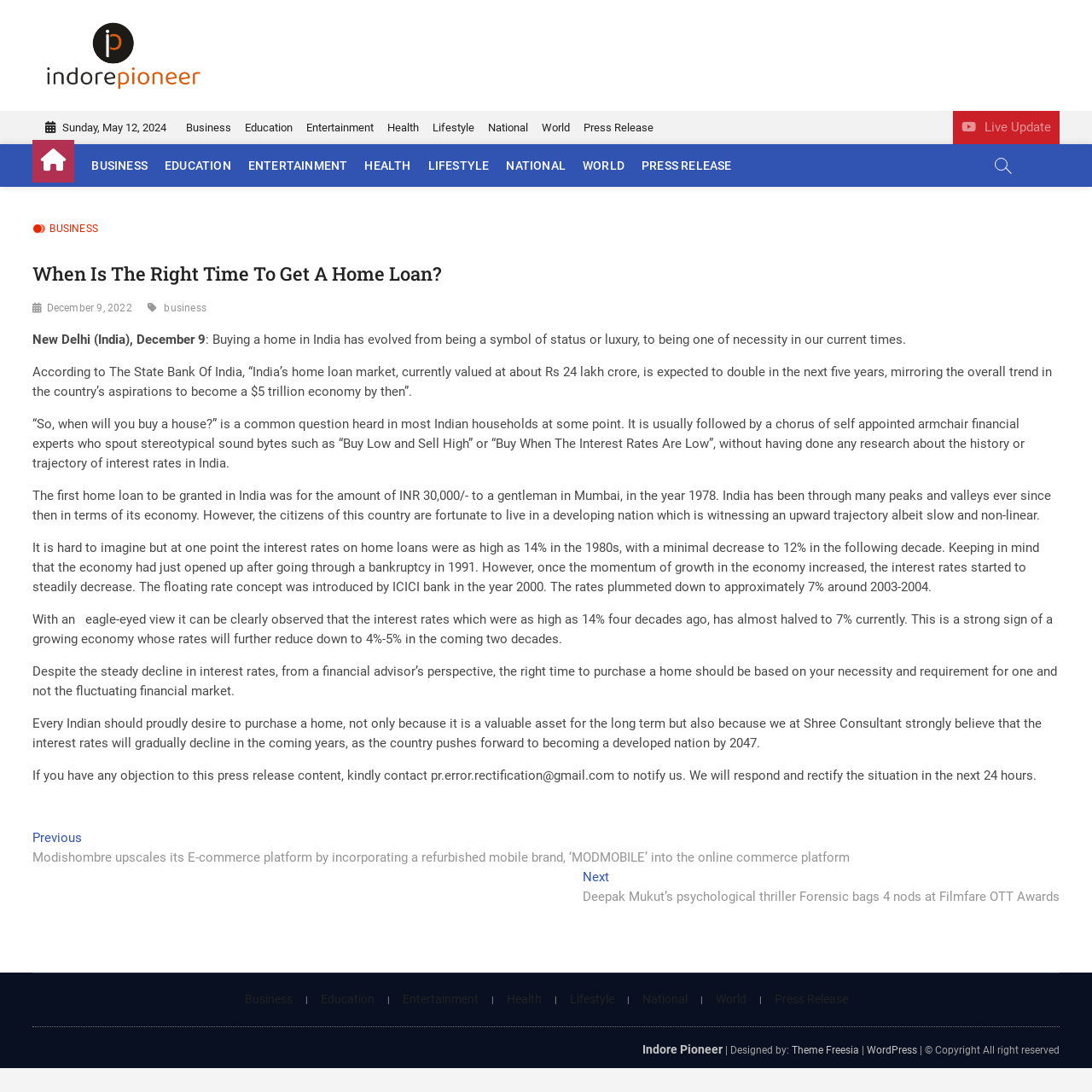Find and indicate the bounding box coordinates of the region you should select to follow the given instruction: "Click on the 'Business' link in the topbar menu".

[0.164, 0.102, 0.218, 0.132]